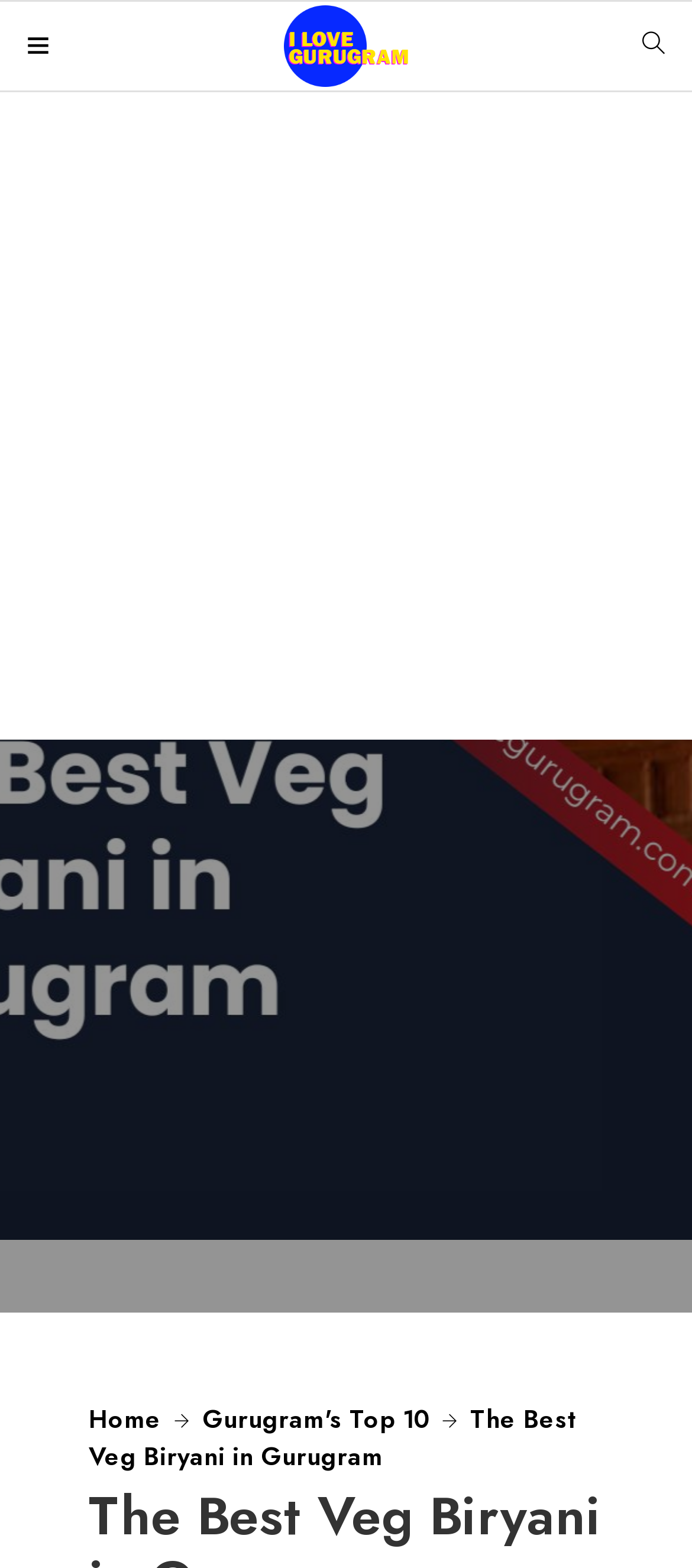Find the bounding box coordinates for the HTML element described in this sentence: "Home". Provide the coordinates as four float numbers between 0 and 1, in the format [left, top, right, bottom].

[0.128, 0.894, 0.233, 0.916]